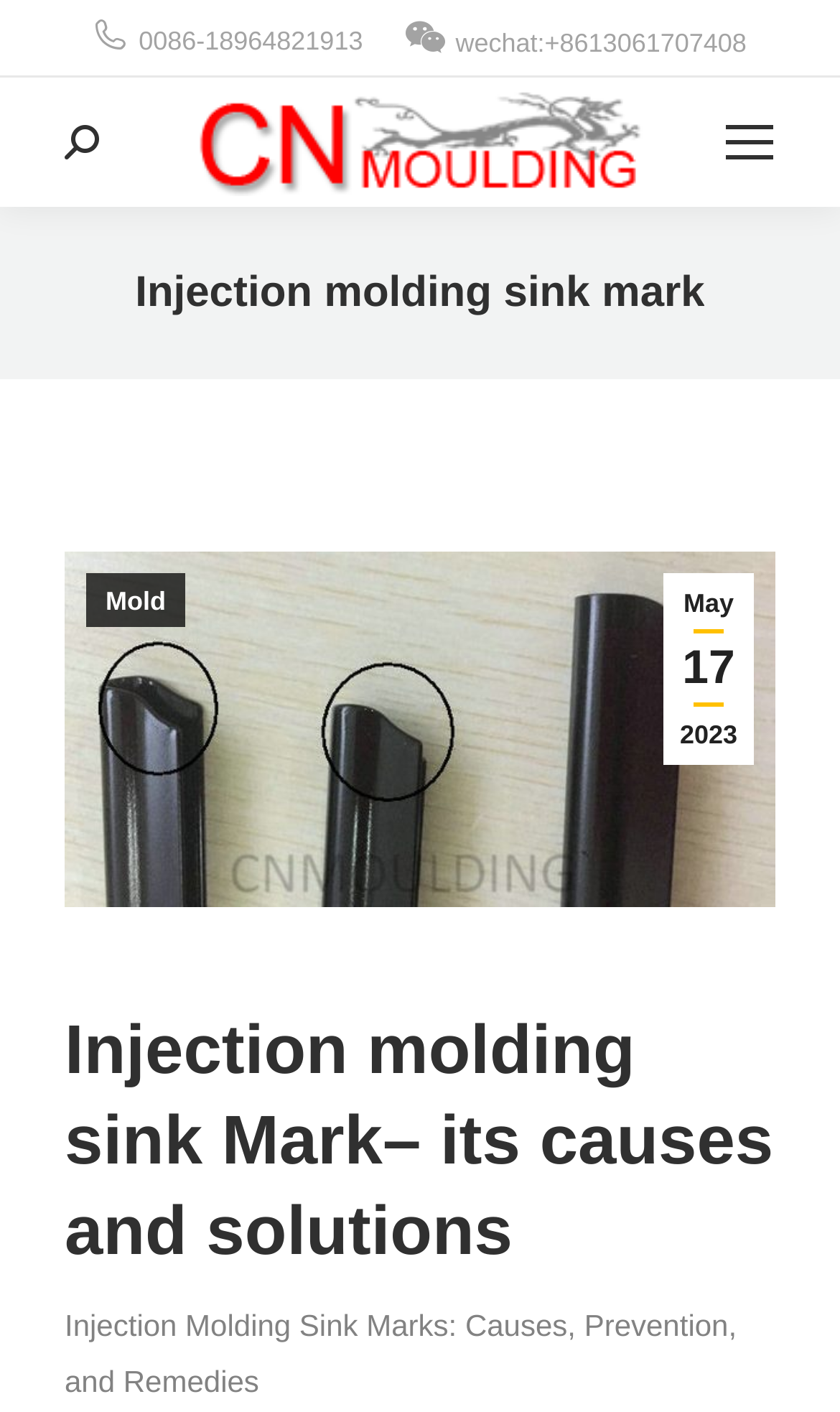What is the date mentioned on the webpage?
Using the screenshot, give a one-word or short phrase answer.

May 17 2023